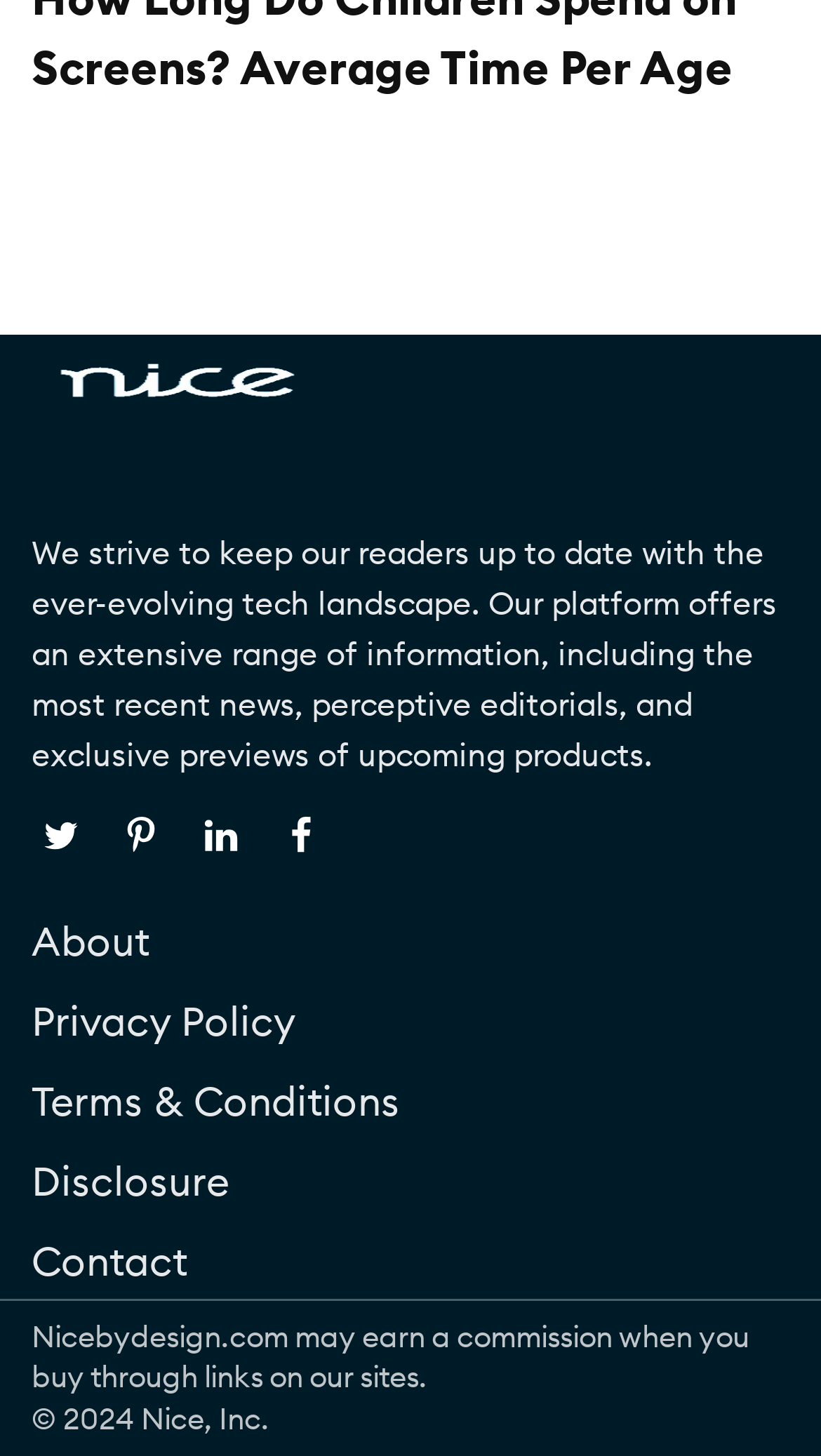Please predict the bounding box coordinates of the element's region where a click is necessary to complete the following instruction: "Click on Twitter". The coordinates should be represented by four float numbers between 0 and 1, i.e., [left, top, right, bottom].

[0.038, 0.553, 0.11, 0.594]